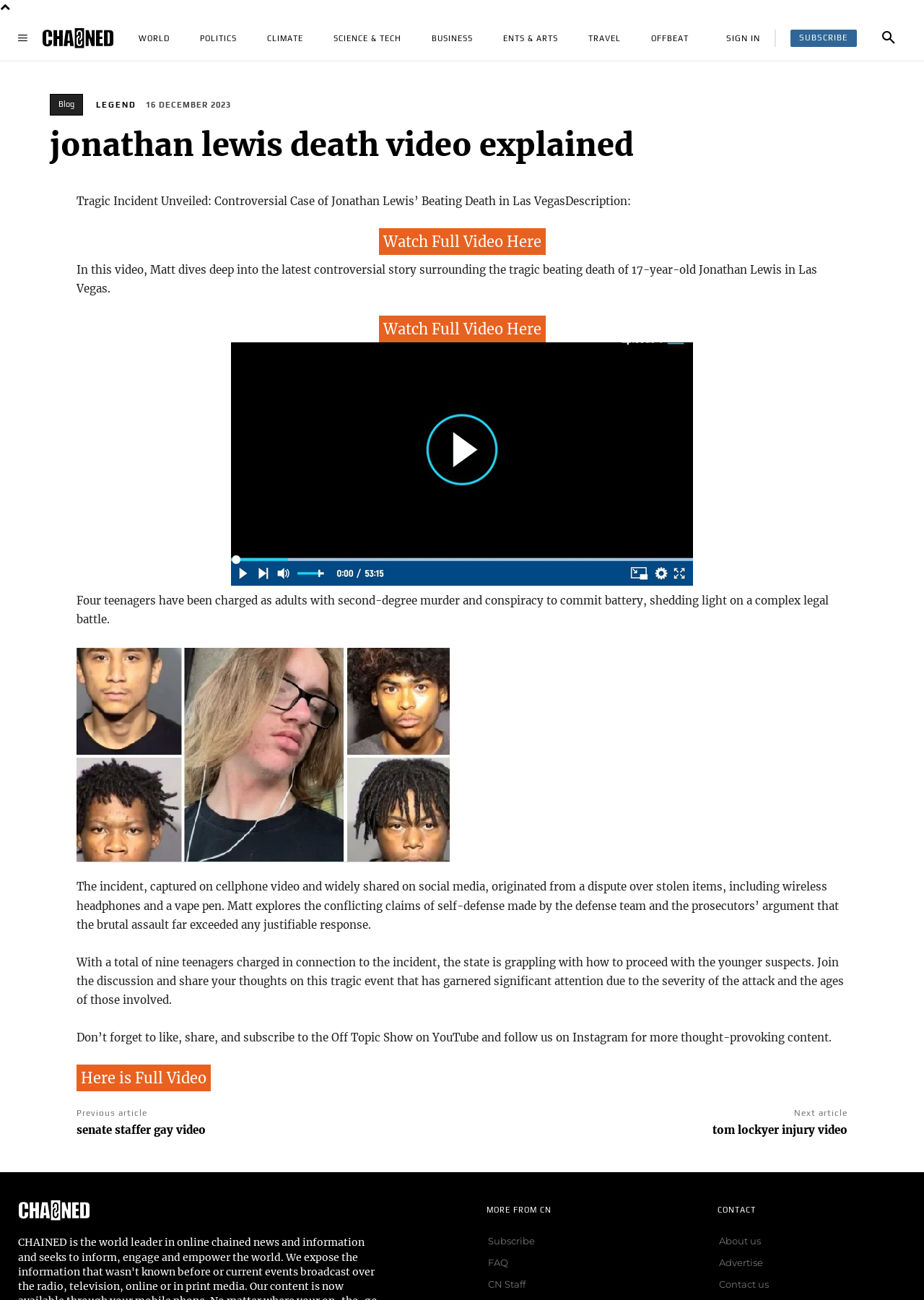Please provide a detailed answer to the question below by examining the image:
What is the dispute over that led to the incident?

According to the article, the incident originated from a dispute over stolen items, including wireless headphones and a vape pen, which led to the tragic beating death of Jonathan Lewis.